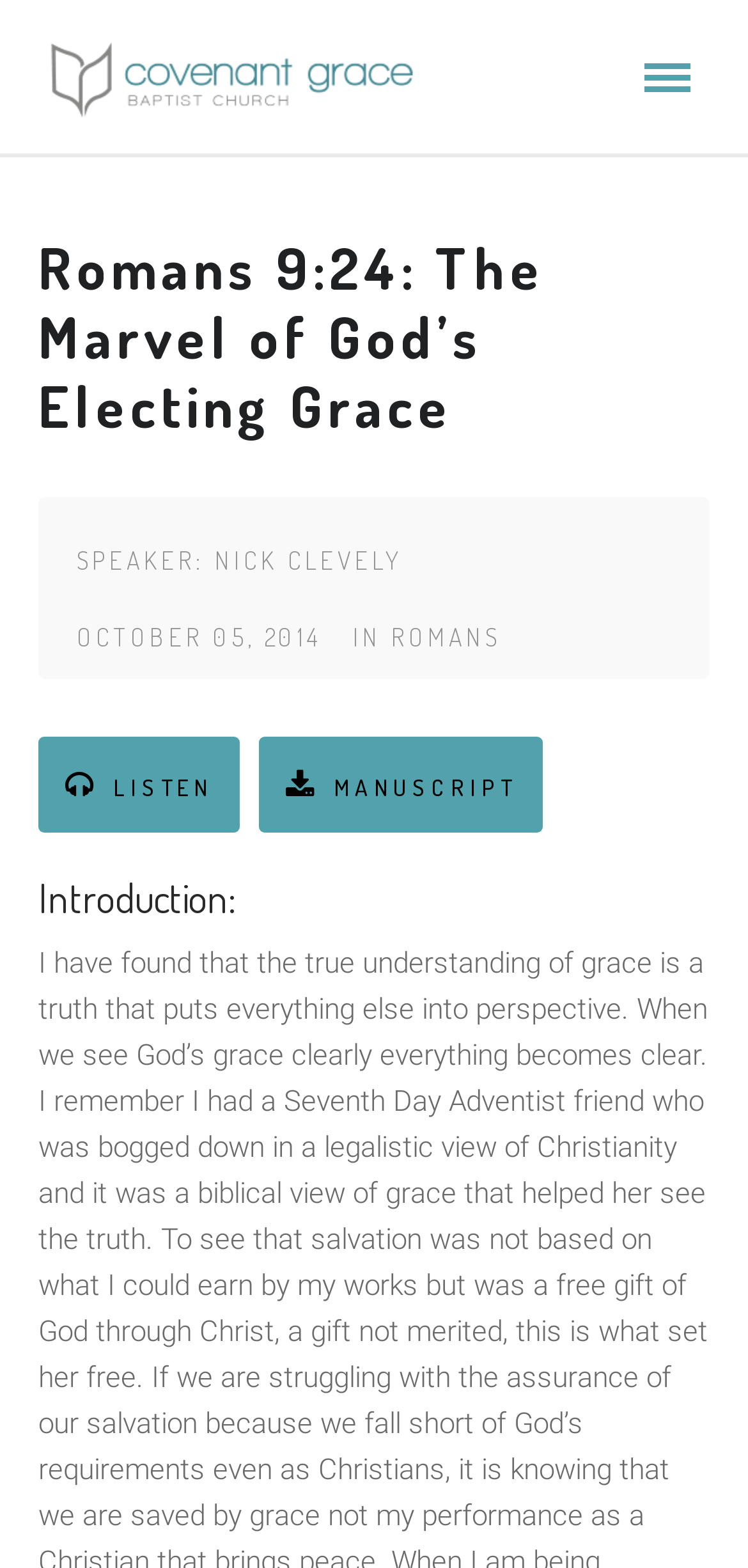Identify and extract the main heading of the webpage.

Romans 9:24: The Marvel of God’s Electing Grace